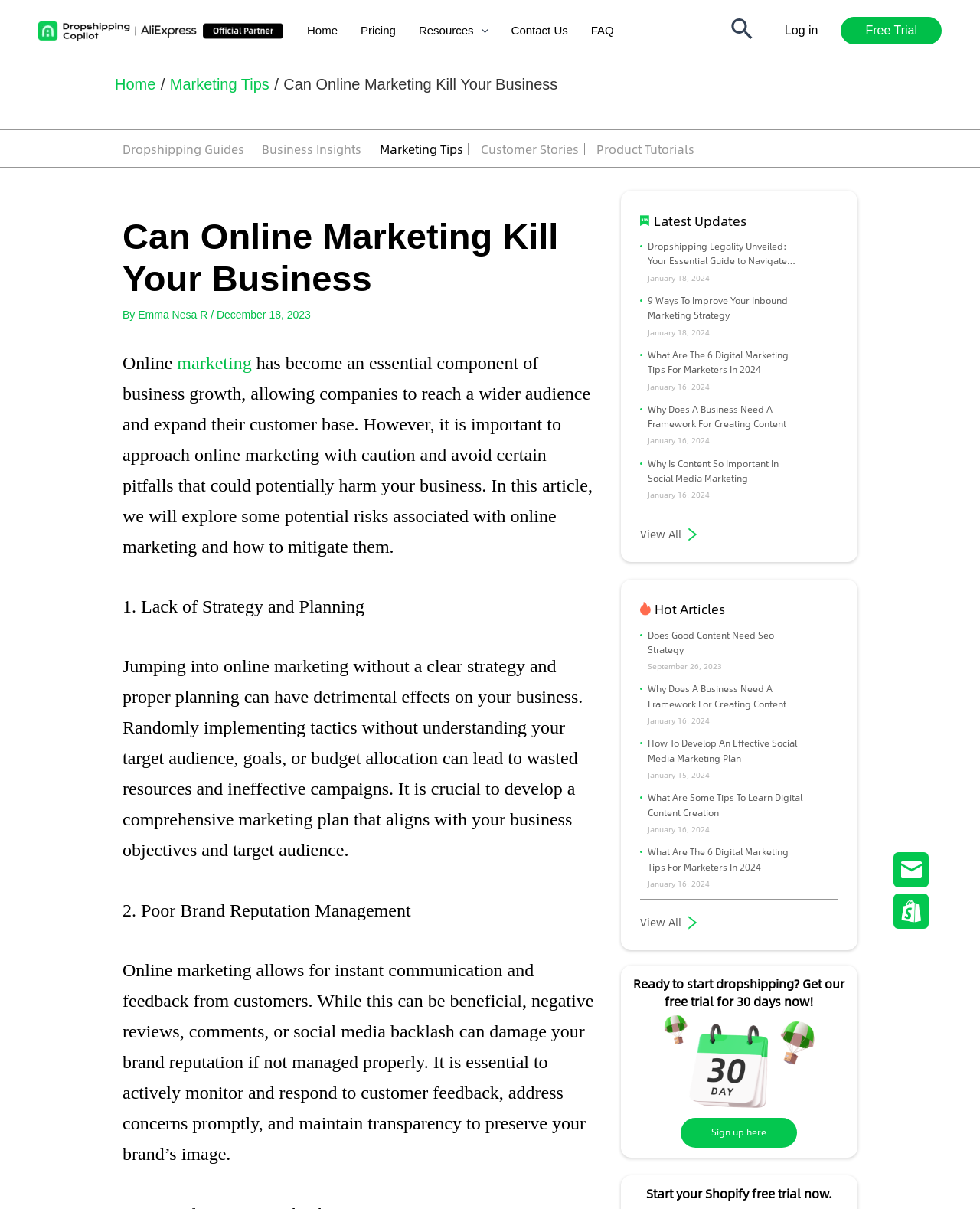Find the bounding box coordinates for the area you need to click to carry out the instruction: "Start a free trial". The coordinates should be four float numbers between 0 and 1, indicated as [left, top, right, bottom].

[0.858, 0.014, 0.961, 0.037]